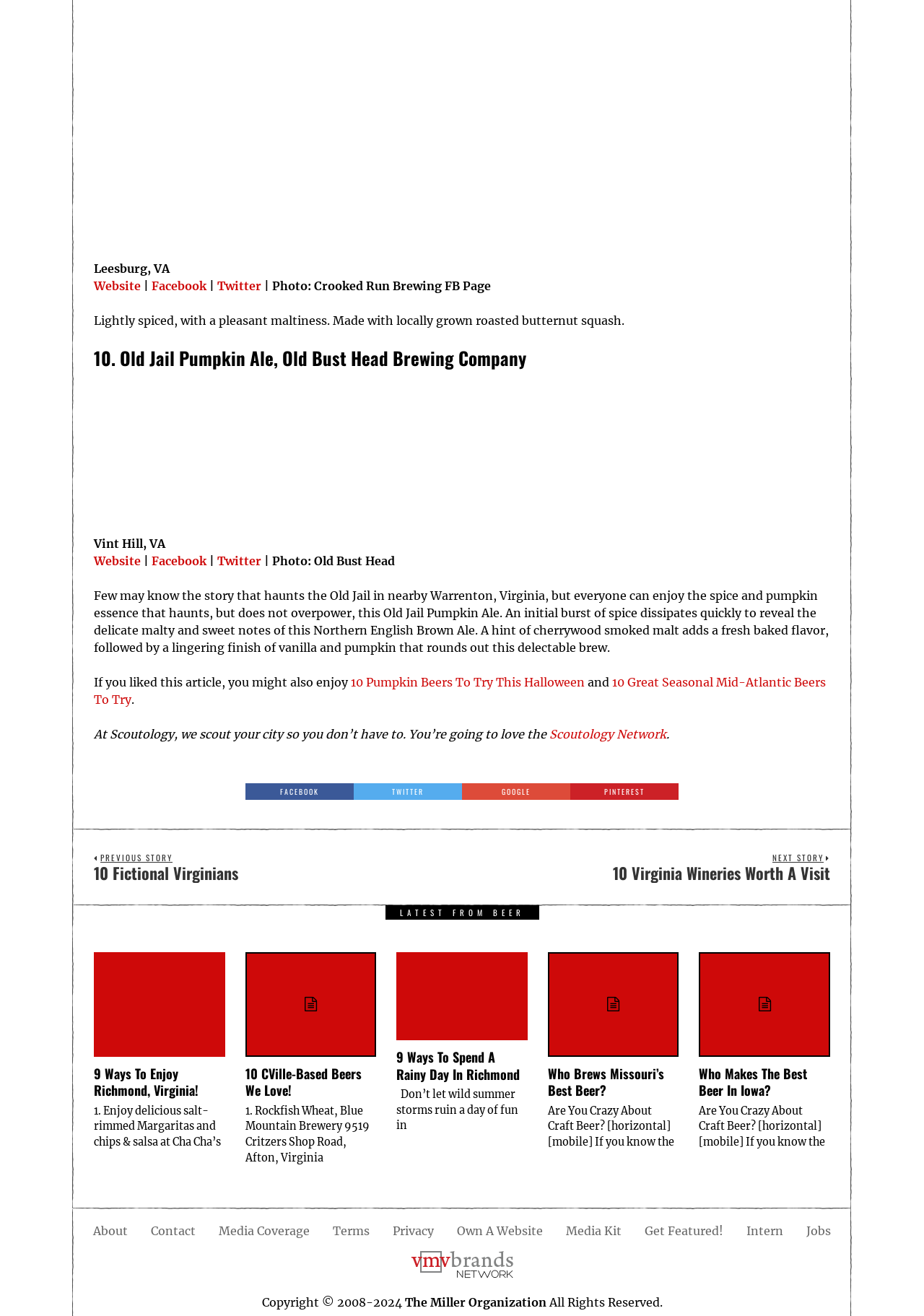How many social media links are at the bottom?
Based on the image, give a concise answer in the form of a single word or short phrase.

5